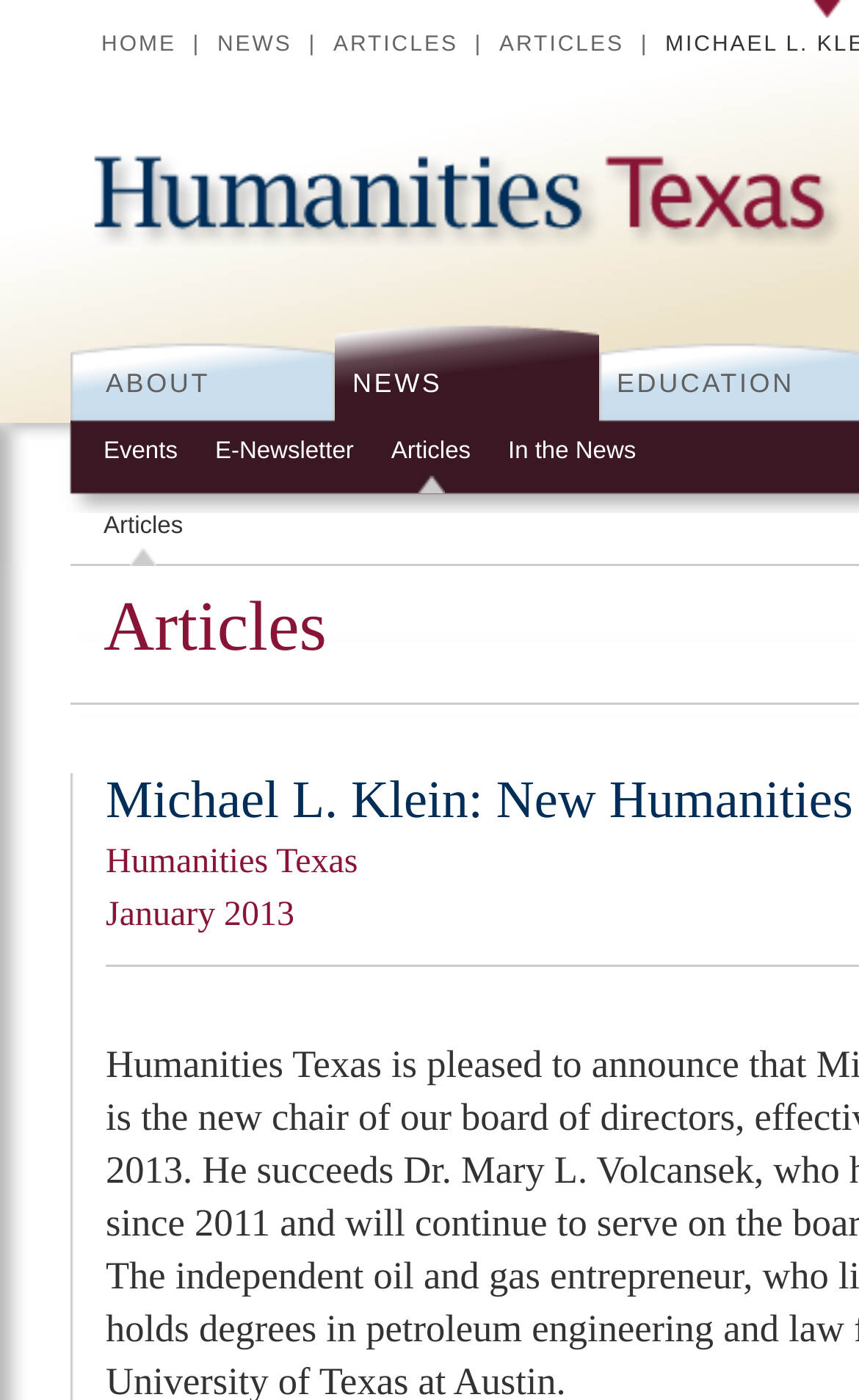Indicate the bounding box coordinates of the clickable region to achieve the following instruction: "go to Humanities Texas homepage."

[0.077, 0.101, 1.0, 0.176]